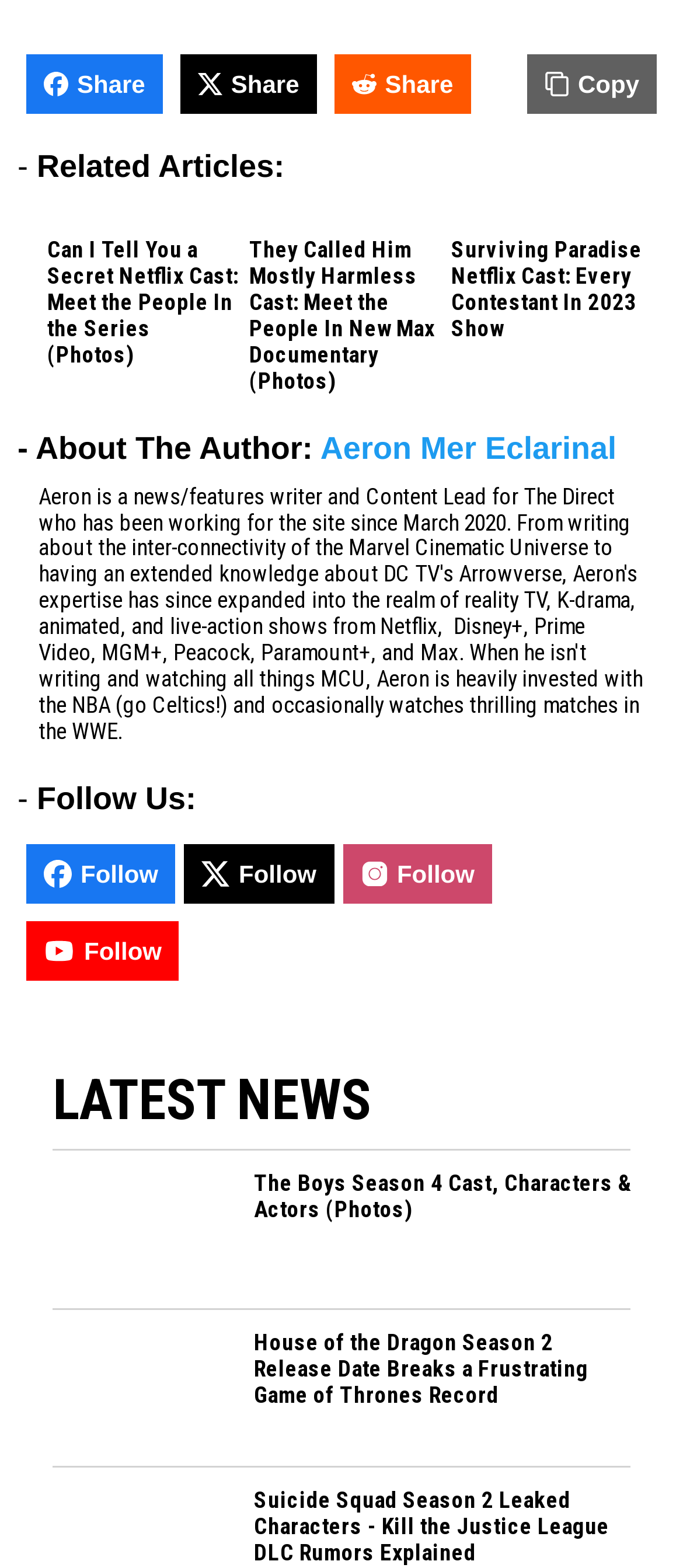What is the author's name of the article?
Please interpret the details in the image and answer the question thoroughly.

The author's name is mentioned at the bottom of the webpage, under the 'About The Author' section, and it is Aeron Mer Eclarinal.